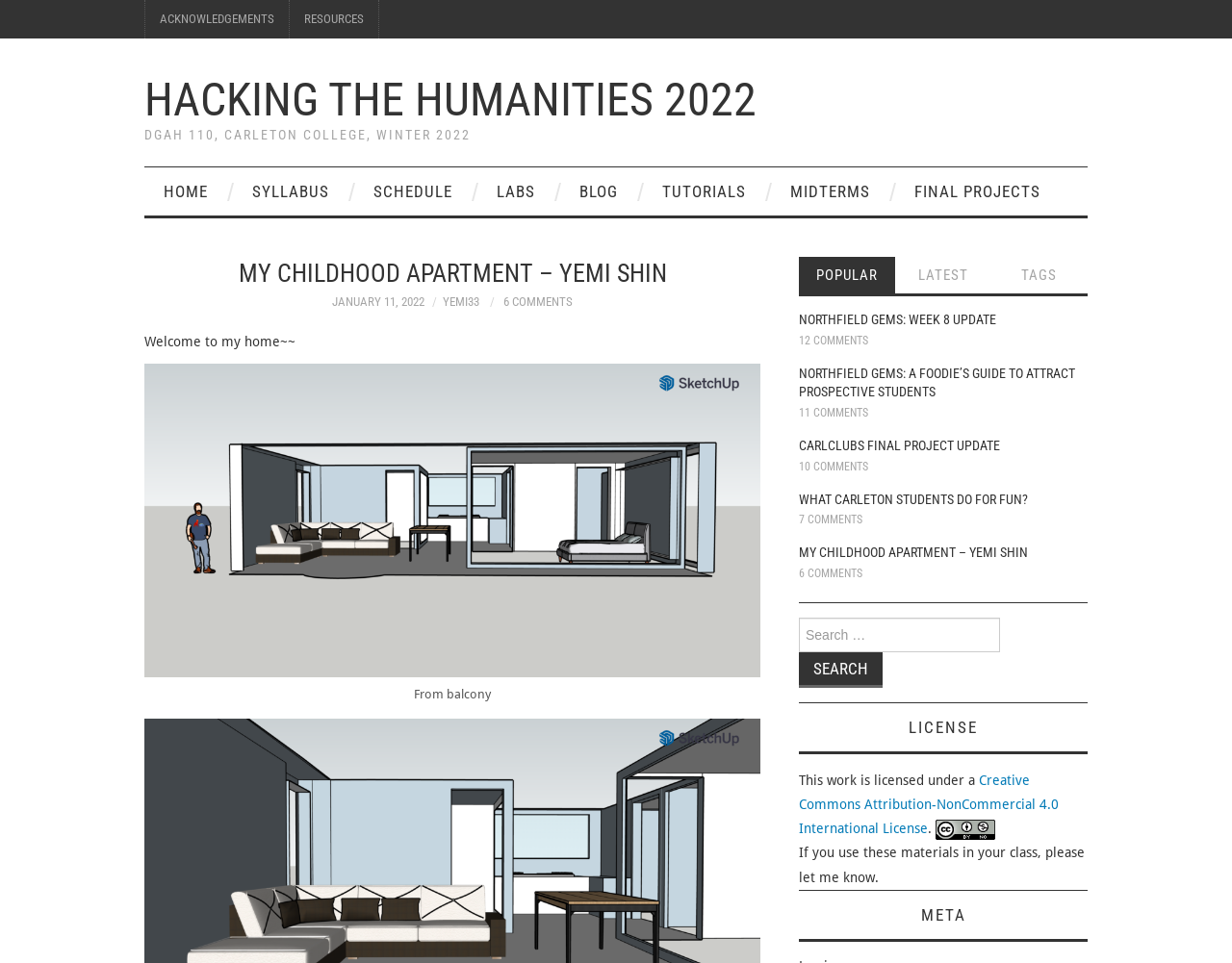Summarize the webpage in an elaborate manner.

This webpage is a personal blog or website, specifically a project titled "My Childhood Apartment" by Yemi Shin, part of the "Hacking the Humanities 2022" program. The top section of the page features a navigation menu with links to "ACKNOWLEDGEMENTS", "RESOURCES", and other pages related to the project.

Below the navigation menu, there is a header section with the title "MY CHILDHOOD APARTMENT – YEMI SHIN" and a link to "JANUARY 11, 2022", which suggests that the page was published or updated on that date. The header section also includes links to the author's profile ("YEMI33") and a comment section with 6 comments.

The main content of the page is divided into two columns. The left column features a static text "Welcome to my home~~" followed by a figure with an image captioned "From balcony". The right column contains a list of blog posts or articles, each with a heading, a link to the post, and a comment count. The posts are titled "NORTHFIELD GEMS: WEEK 8 UPDATE", "NORTHFIELD GEMS: A FOODIE’S GUIDE TO ATTRACT PROSPECTIVE STUDENTS", "CARLCLUBS FINAL PROJECT UPDATE", and others.

Below the list of posts, there is a search bar with a label "Search for:" and a button to submit the search query. The page also features a license section at the bottom, which states that the work is licensed under a Creative Commons Attribution-NonCommercial 4.0 International License.